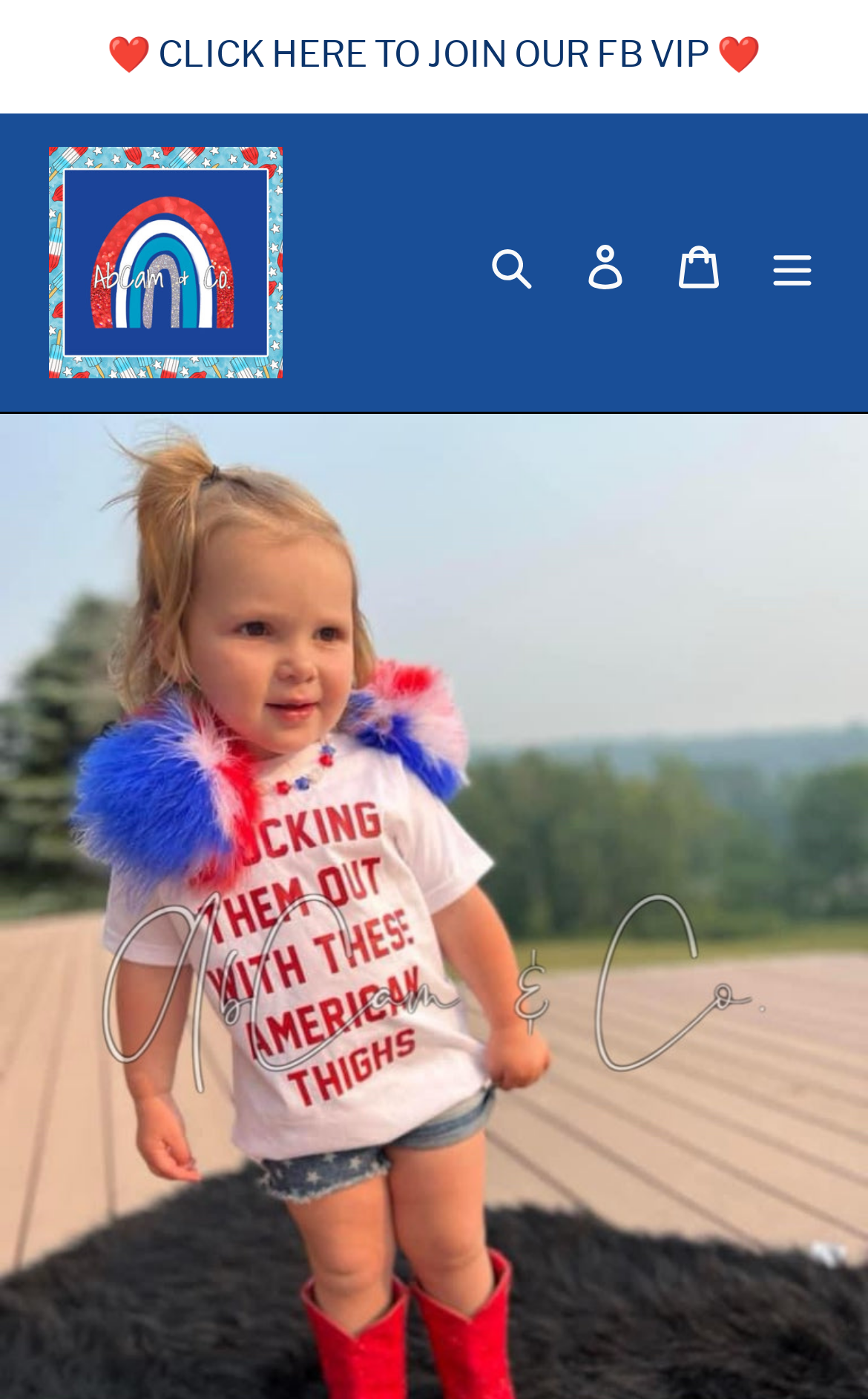What is the name of the website?
Look at the image and construct a detailed response to the question.

The name of the website can be found in the heading element at the top of the page, which reads 'AbCam & Co.'. This is also confirmed by the image with the same text, which is likely the website's logo.